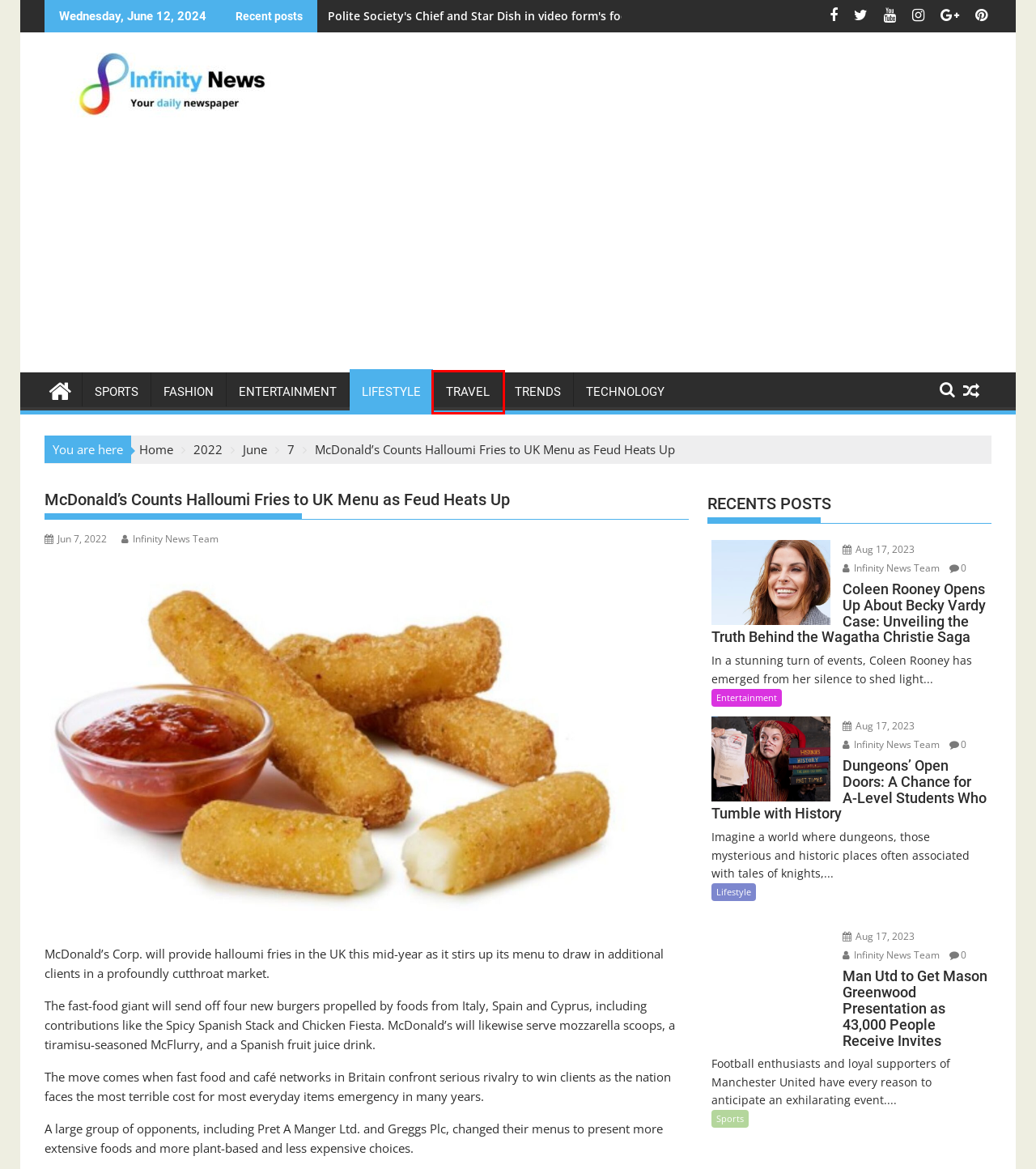You are presented with a screenshot of a webpage containing a red bounding box around a particular UI element. Select the best webpage description that matches the new webpage after clicking the element within the bounding box. Here are the candidates:
A. Technology News: Latest Tech News Today - Infinity News
B. Latest Travel News in UK, Travel Tips and Guides - Infinity News
C. Aug 17, 2023 - Infinity News
D. June 2022 - Infinity News
E. Infinity News: The Latest News from the UK
F. Latest Trending News, Videos & Photos Infinity News
G. Infinity News Team, Author at Infinity News
H. Latest Entertainment News, Celebrity News, Movie News

B